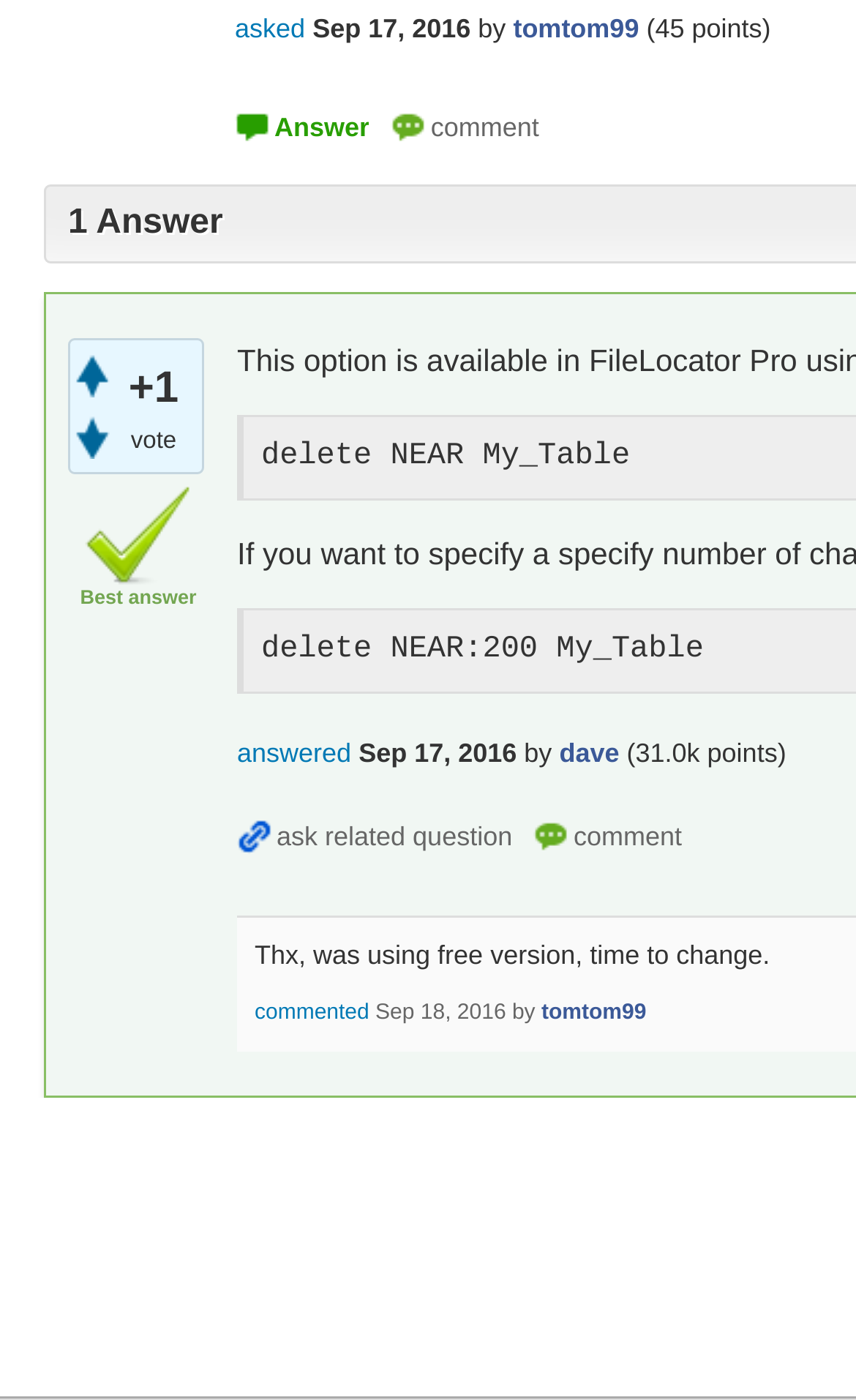Who asked the question?
Kindly give a detailed and elaborate answer to the question.

The question was asked by tomtom99, which is indicated by the link 'tomtom99' with the text 'by' next to it, showing the author of the question.